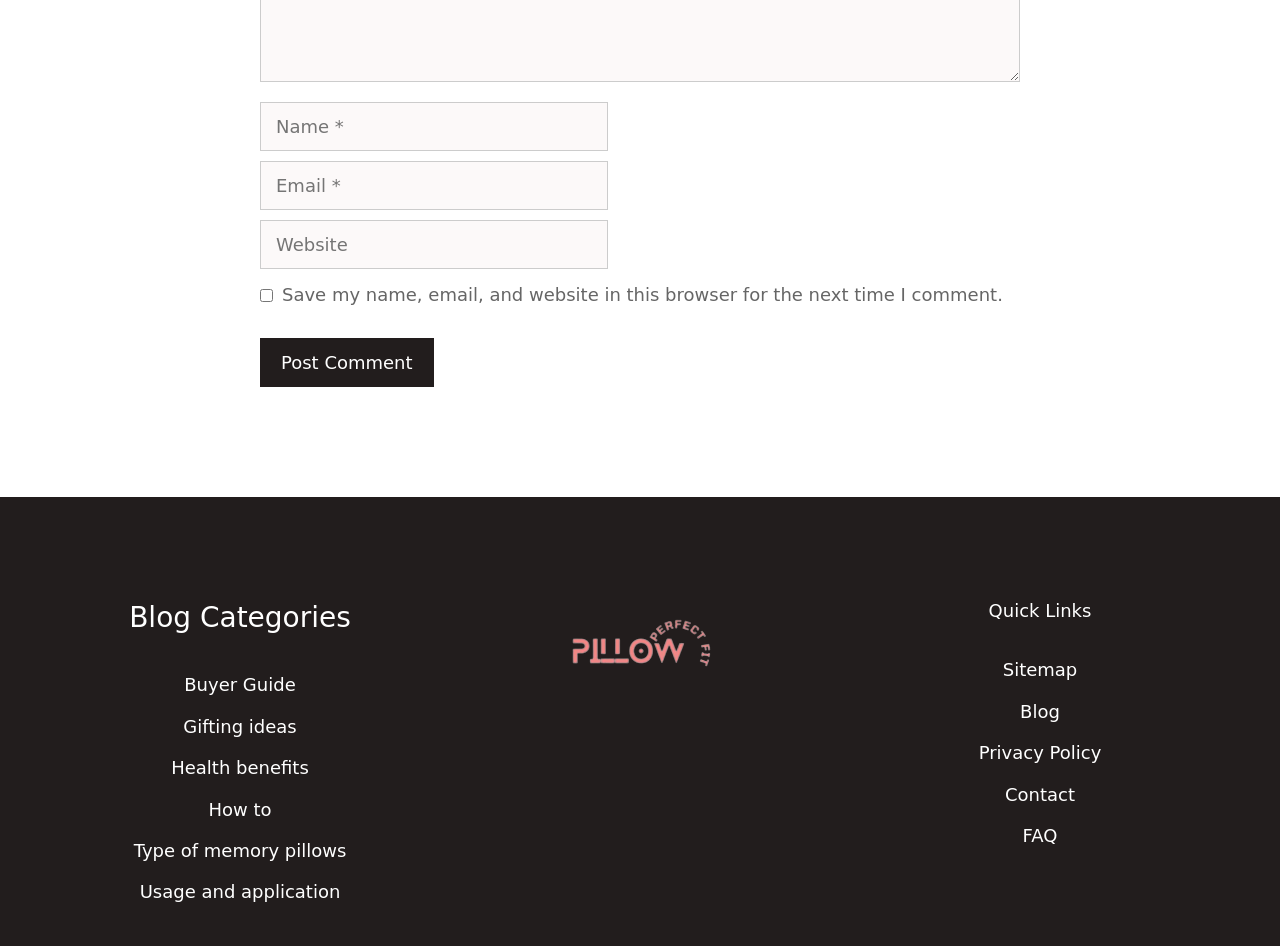What is the logo image?
Using the image, answer in one word or phrase.

Perfect fit pillow logo